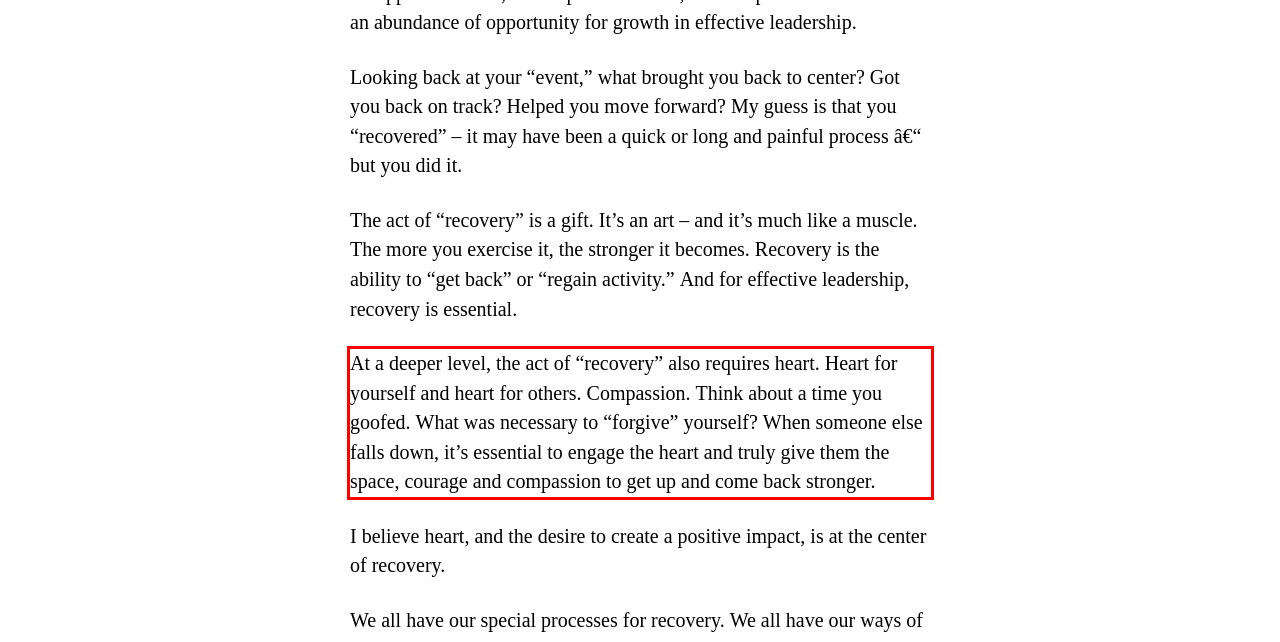Within the screenshot of a webpage, identify the red bounding box and perform OCR to capture the text content it contains.

At a deeper level, the act of “recovery” also requires heart. Heart for yourself and heart for others. Compassion. Think about a time you goofed. What was necessary to “forgive” yourself? When someone else falls down, it’s essential to engage the heart and truly give them the space, courage and compassion to get up and come back stronger.